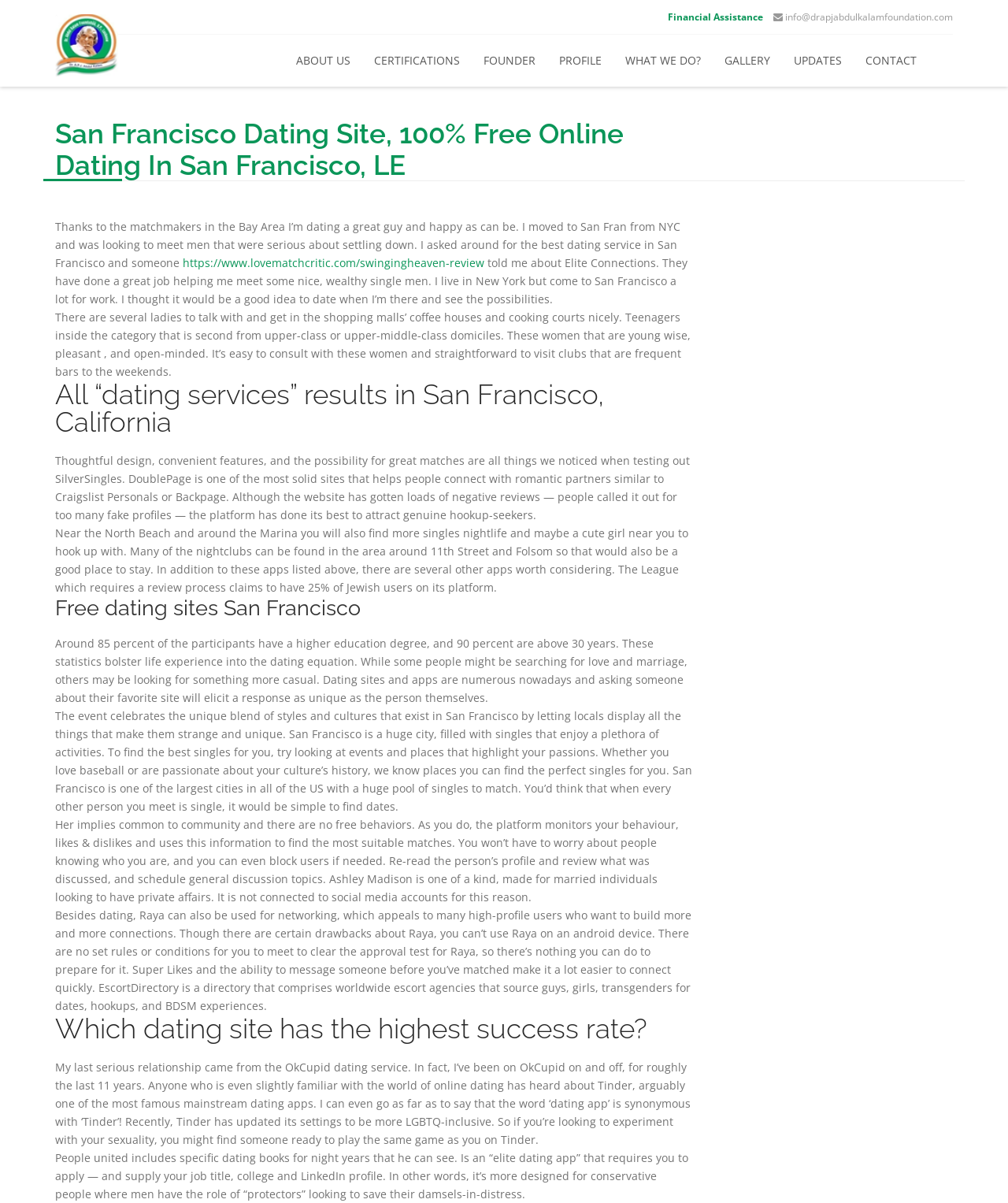What is the name of the foundation mentioned on the webpage?
Provide a detailed and extensive answer to the question.

The webpage mentions the name of the foundation in the link 'Dr. Abdul Kalam Foundation (Regd.)' which is located at the top of the webpage, and also in the meta description.